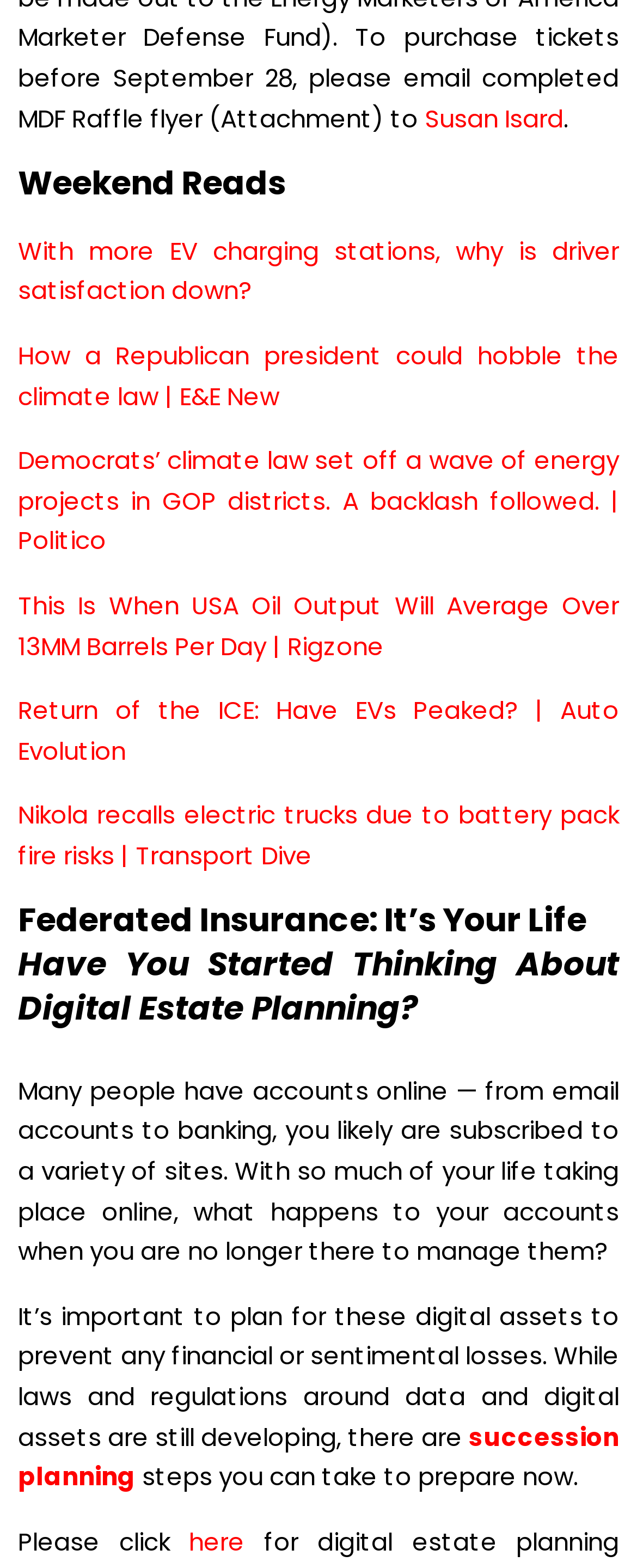Could you indicate the bounding box coordinates of the region to click in order to complete this instruction: "Click here to continue".

[0.297, 0.972, 0.384, 0.994]